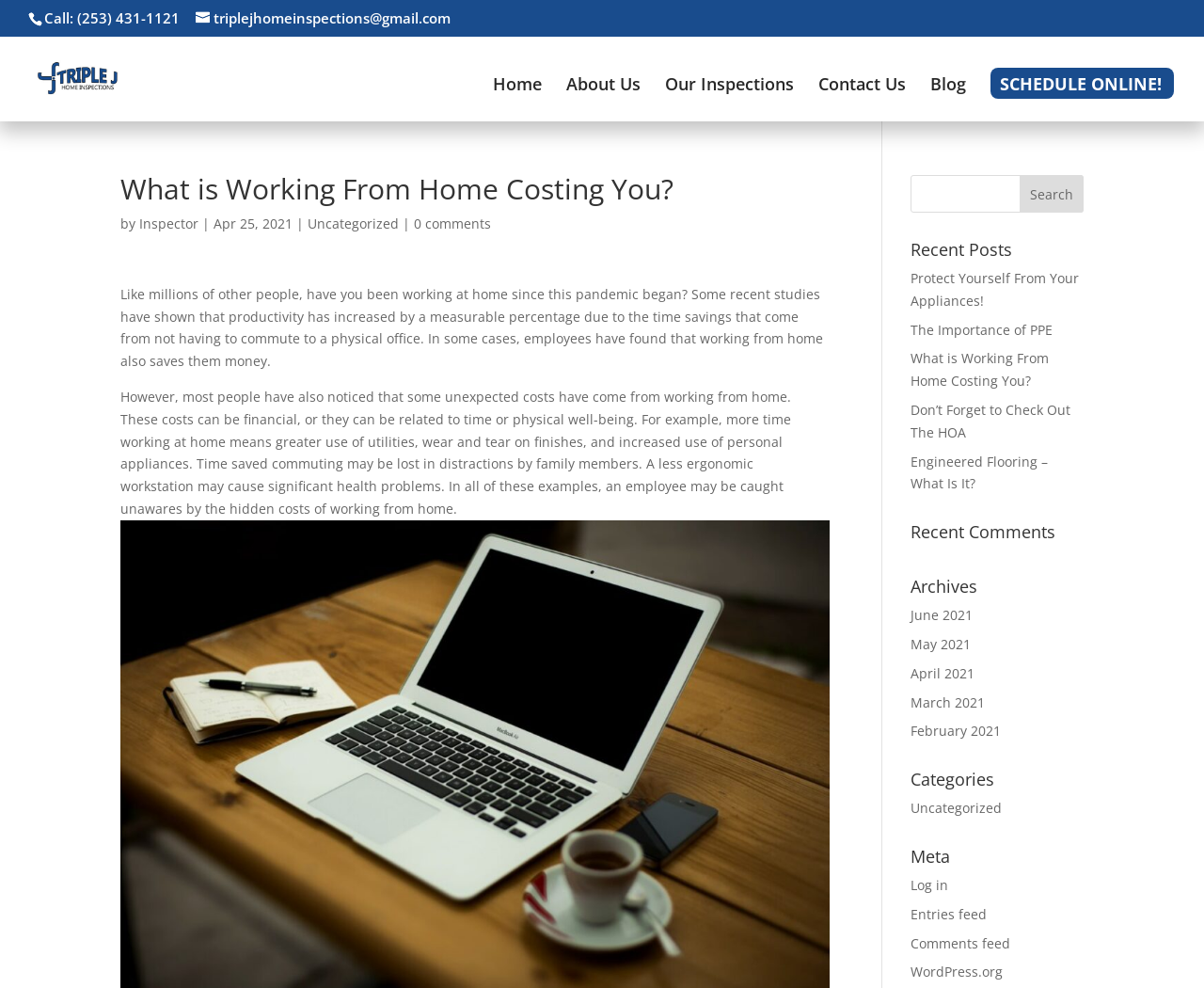Reply to the question below using a single word or brief phrase:
What is the purpose of the search bar on the webpage?

To search the blog